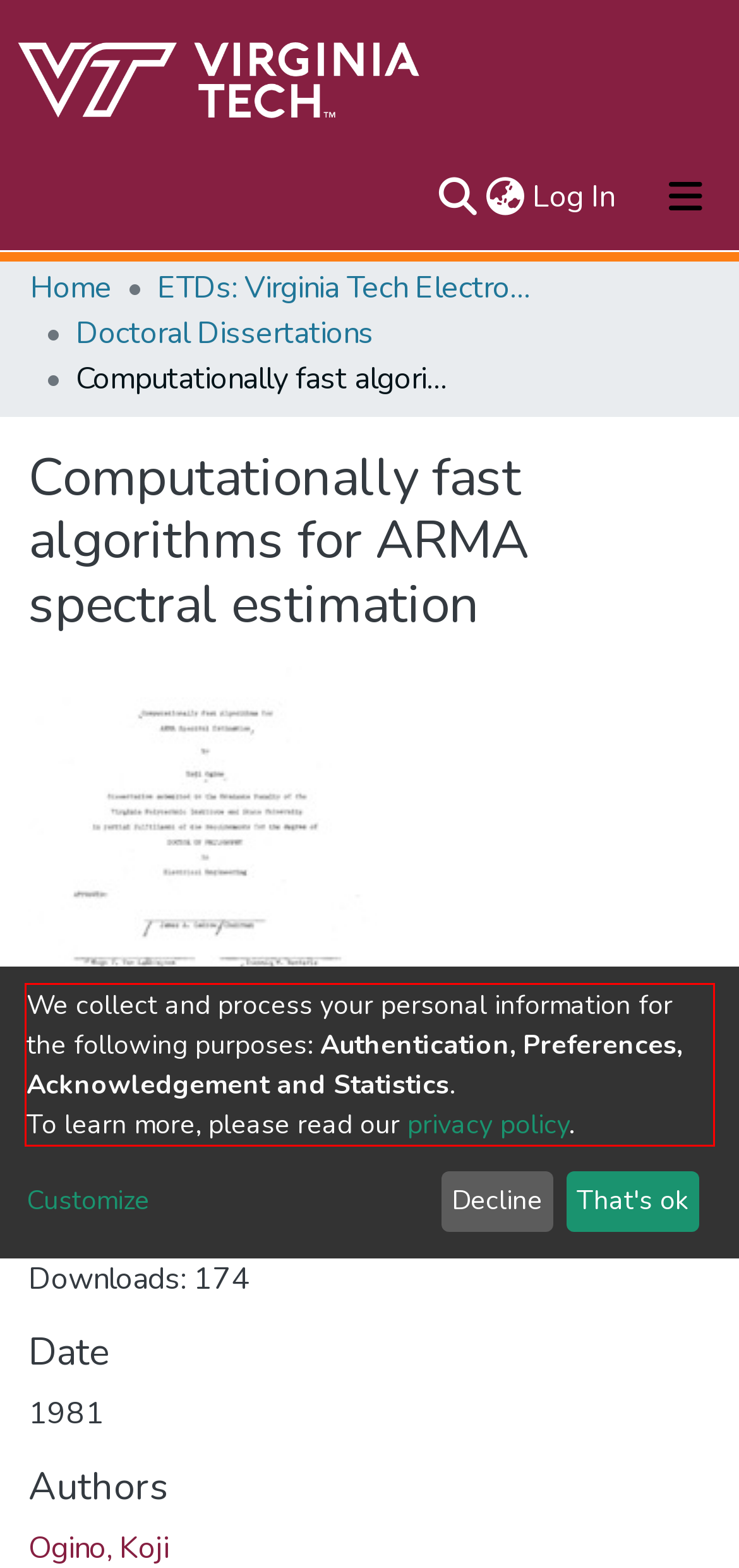Please extract the text content from the UI element enclosed by the red rectangle in the screenshot.

We collect and process your personal information for the following purposes: Authentication, Preferences, Acknowledgement and Statistics. To learn more, please read our privacy policy.